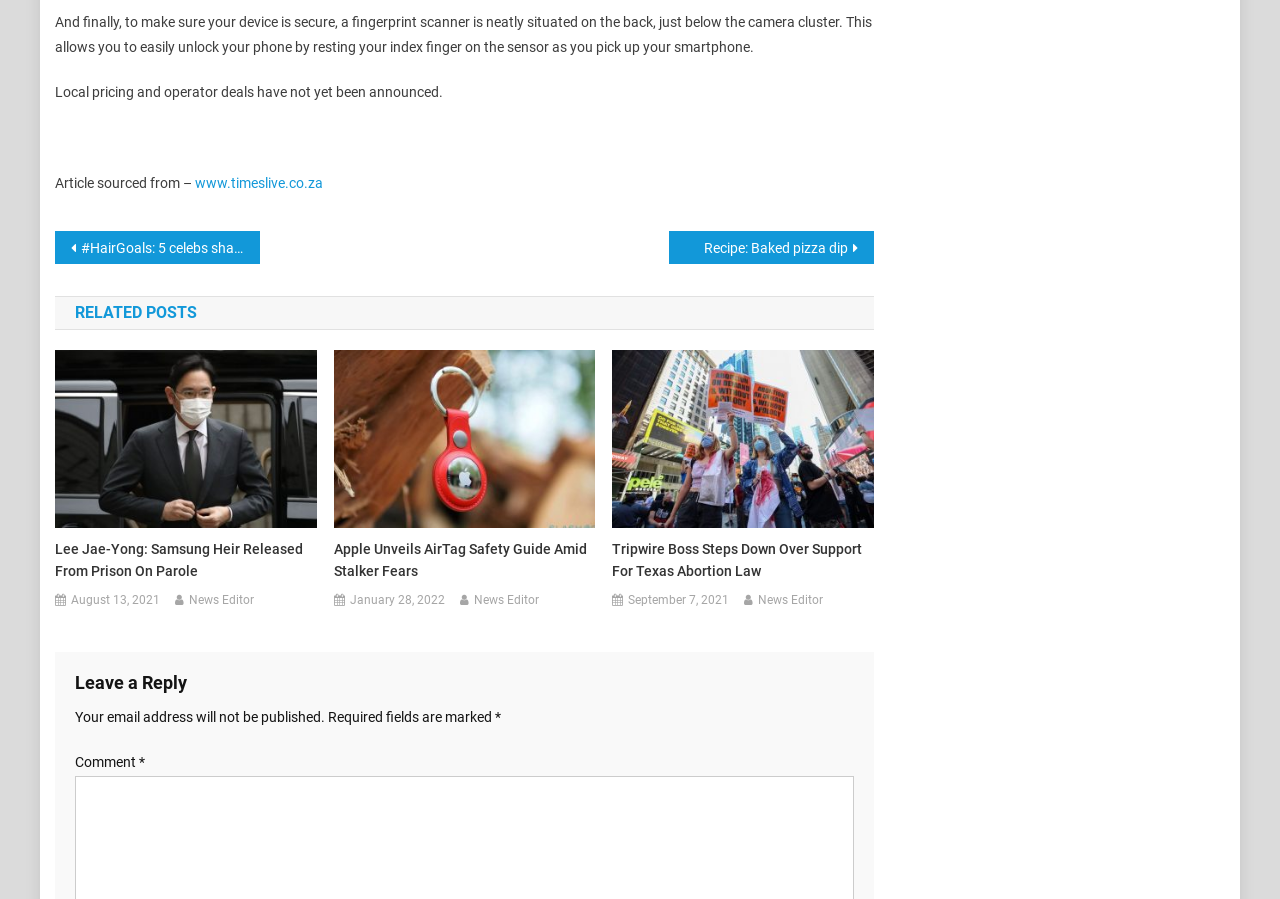Identify the bounding box coordinates of the region I need to click to complete this instruction: "Leave a reply".

[0.059, 0.748, 0.146, 0.773]